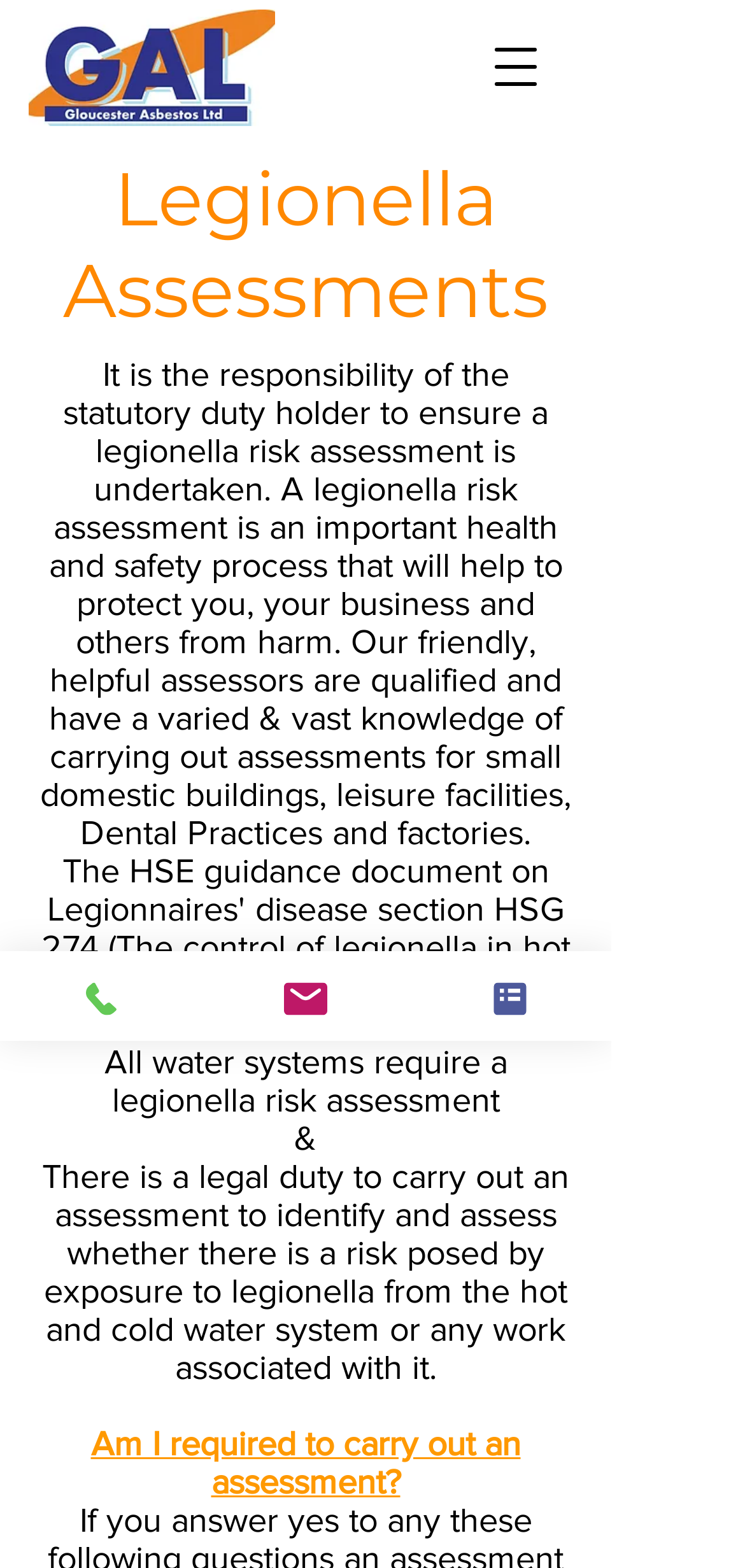What types of buildings require legionella risk assessments?
Examine the image and give a concise answer in one word or a short phrase.

Small domestic buildings, leisure facilities, dental practices, and factories